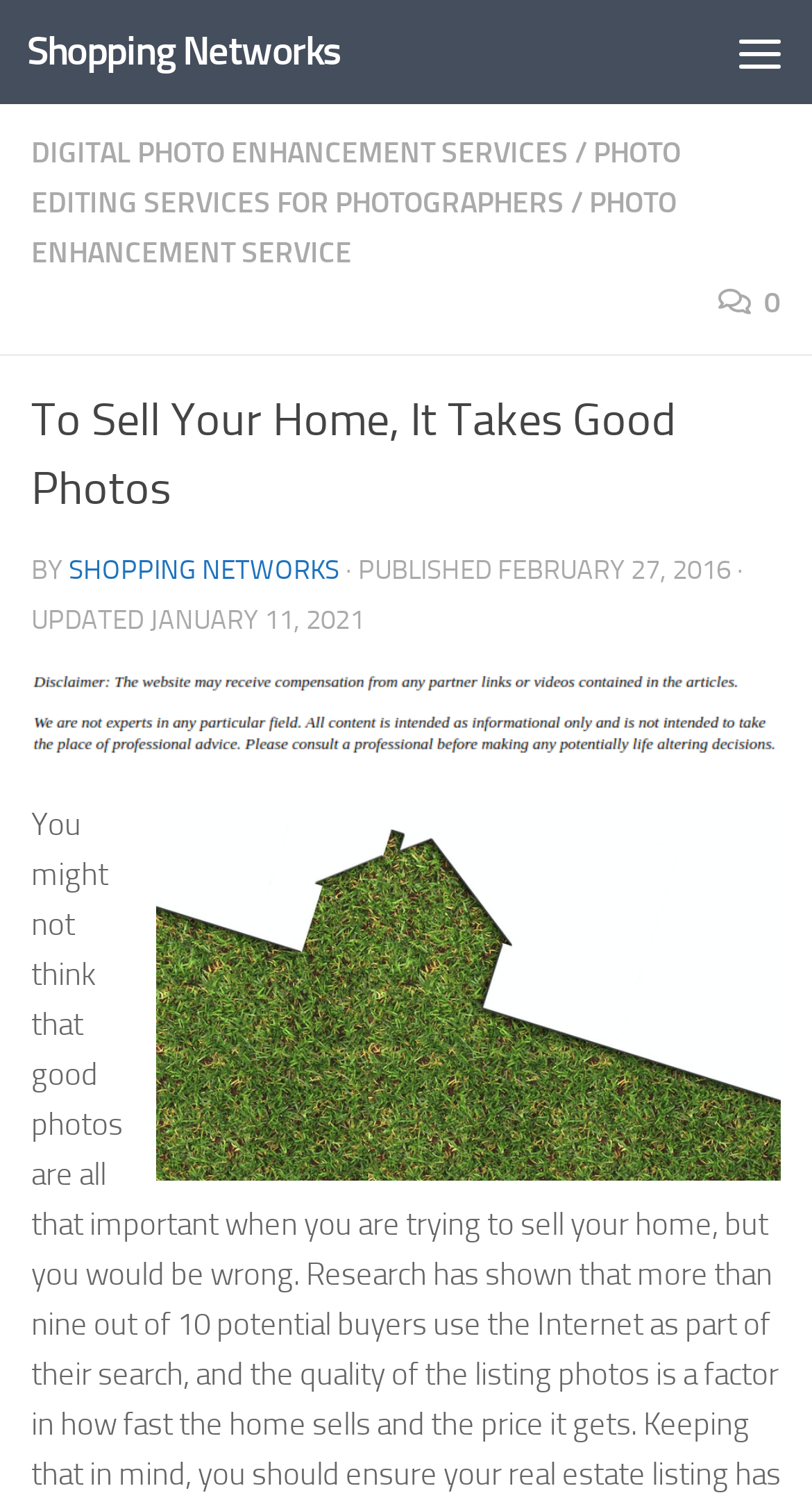Provide the bounding box coordinates for the UI element described in this sentence: "Photo editing services for photographers". The coordinates should be four float values between 0 and 1, i.e., [left, top, right, bottom].

[0.038, 0.09, 0.838, 0.147]